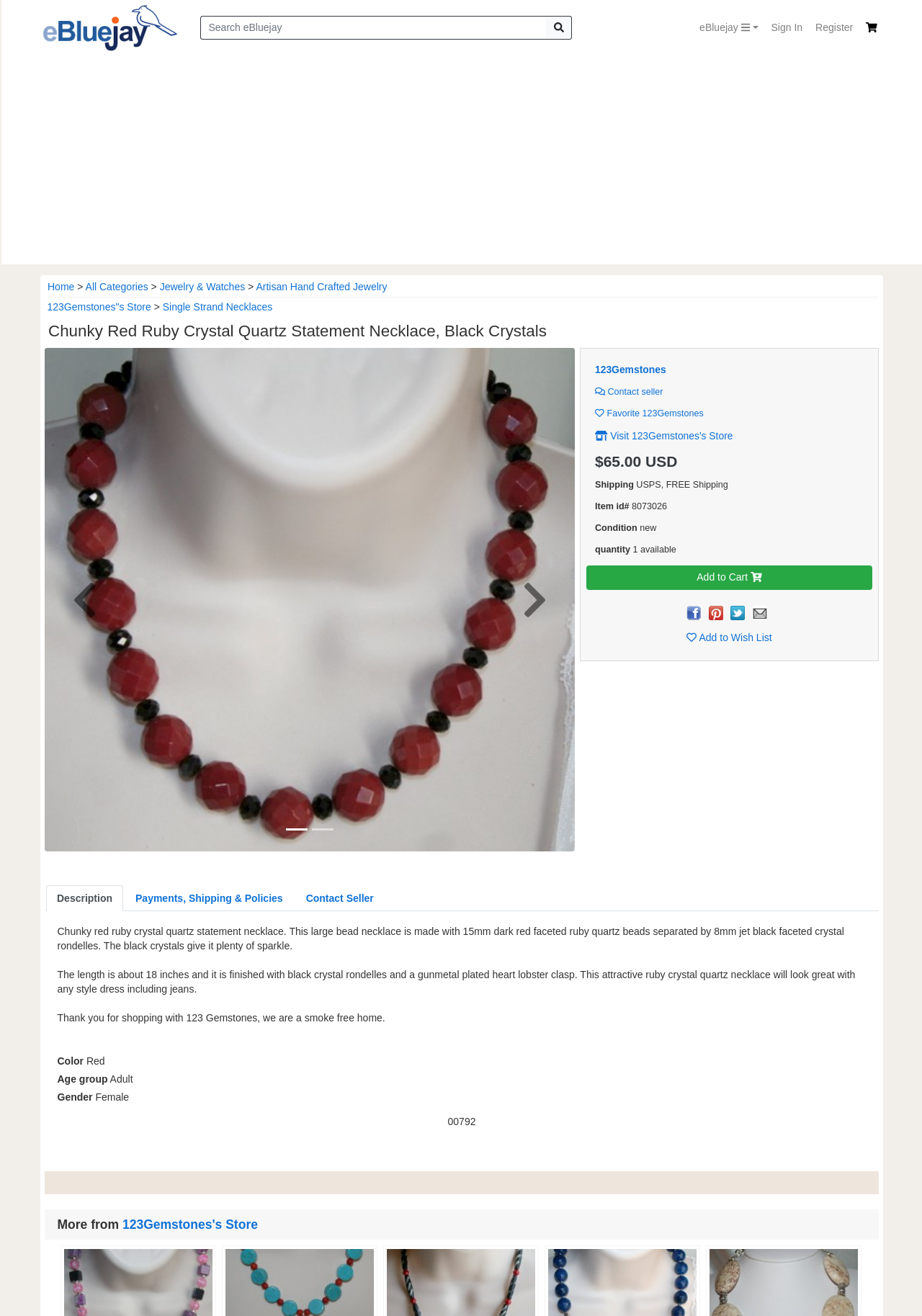What is the color of the ruby quartz beads?
Using the image as a reference, give a one-word or short phrase answer.

Dark red